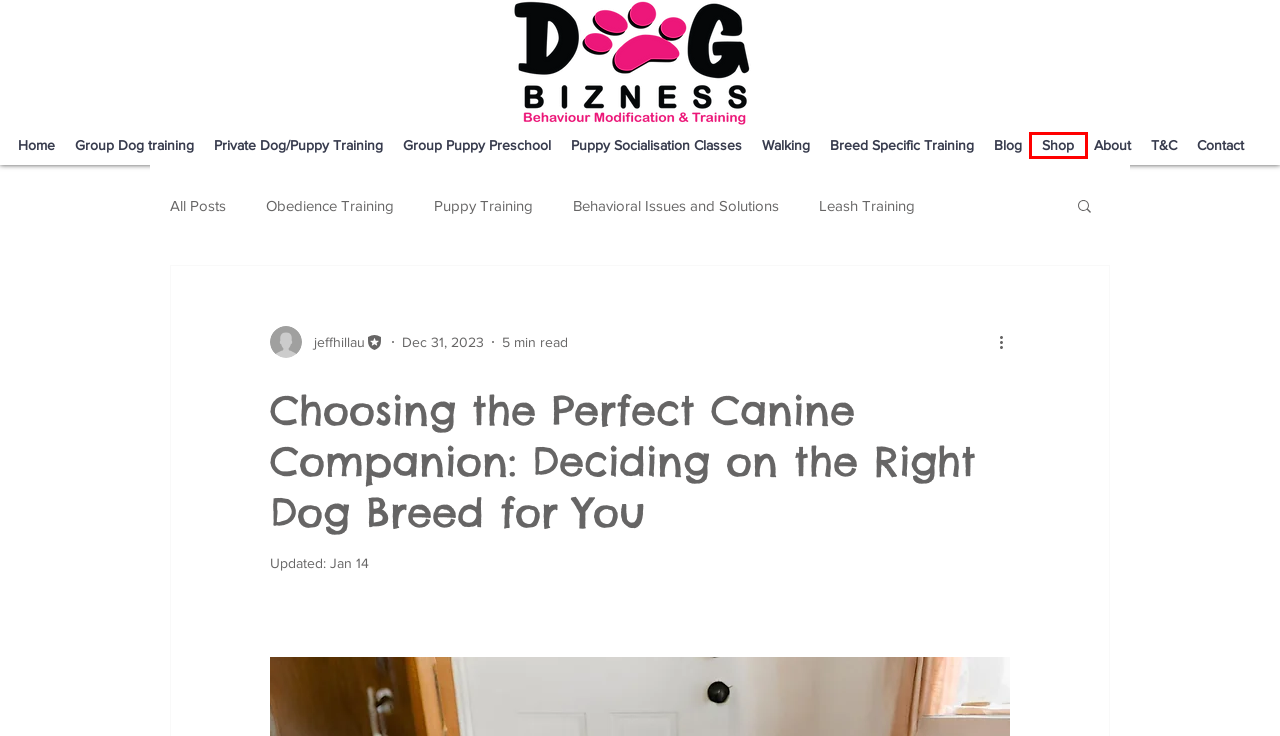Given a screenshot of a webpage with a red bounding box around an element, choose the most appropriate webpage description for the new page displayed after clicking the element within the bounding box. Here are the candidates:
A. Private sessions | Dog Training & Obedience | Dog Bizness
B. Other
C. Puppy Classes | Dog Training & Obedience | Dog Bizness
D. Dog Training
E. Leash Training
F. Blog | Dog Training & Obedience | Dog Bizness
G. Shop | Dog Bizness
H. Breed Specific Training

G